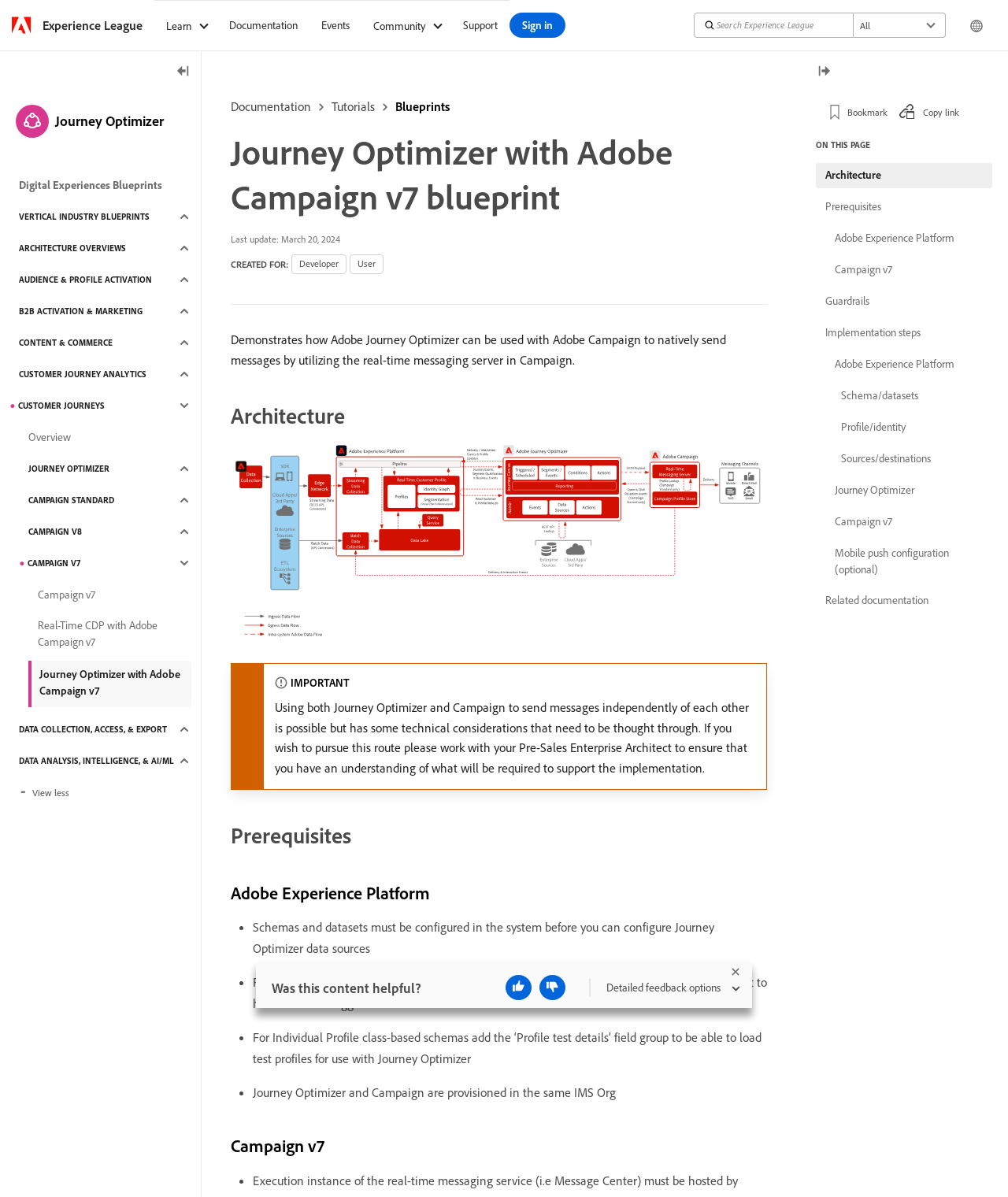Please identify the bounding box coordinates of the element's region that I should click in order to complete the following instruction: "Contact Adam". The bounding box coordinates consist of four float numbers between 0 and 1, i.e., [left, top, right, bottom].

None